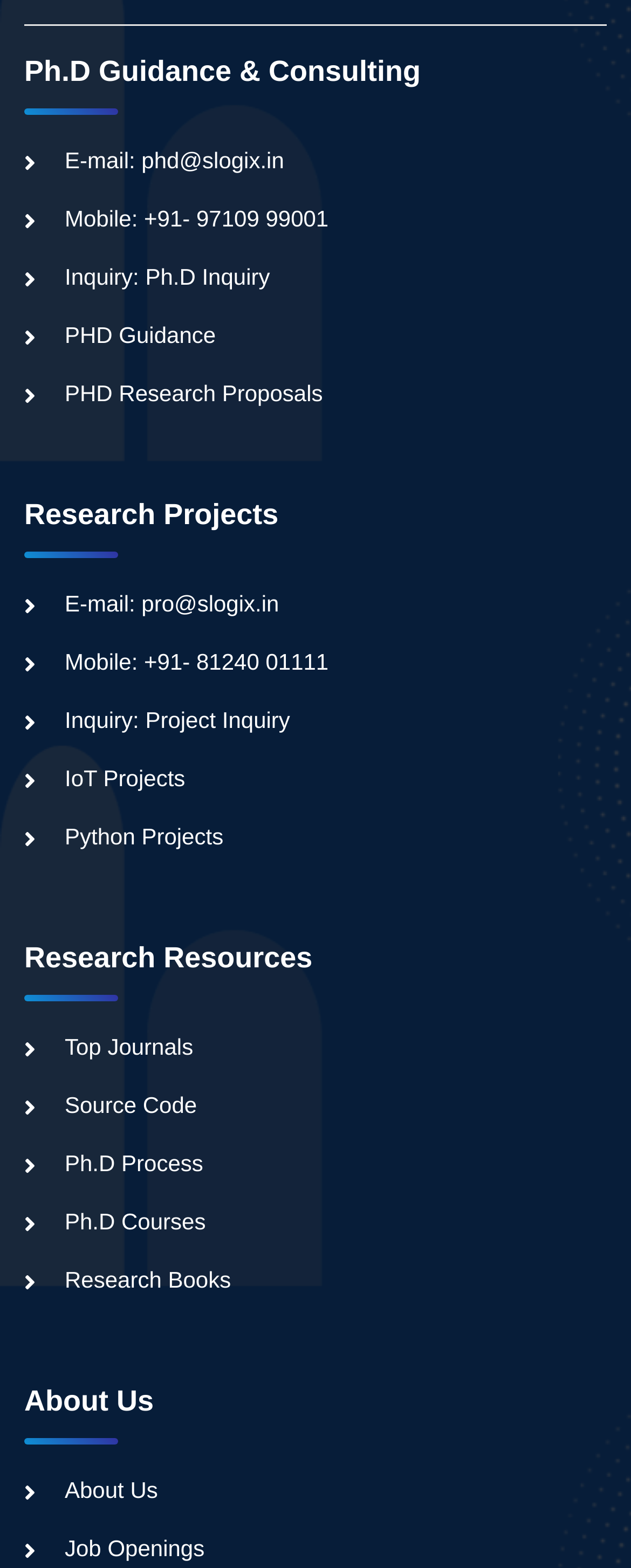Answer briefly with one word or phrase:
How many links are there under 'About Us'?

2